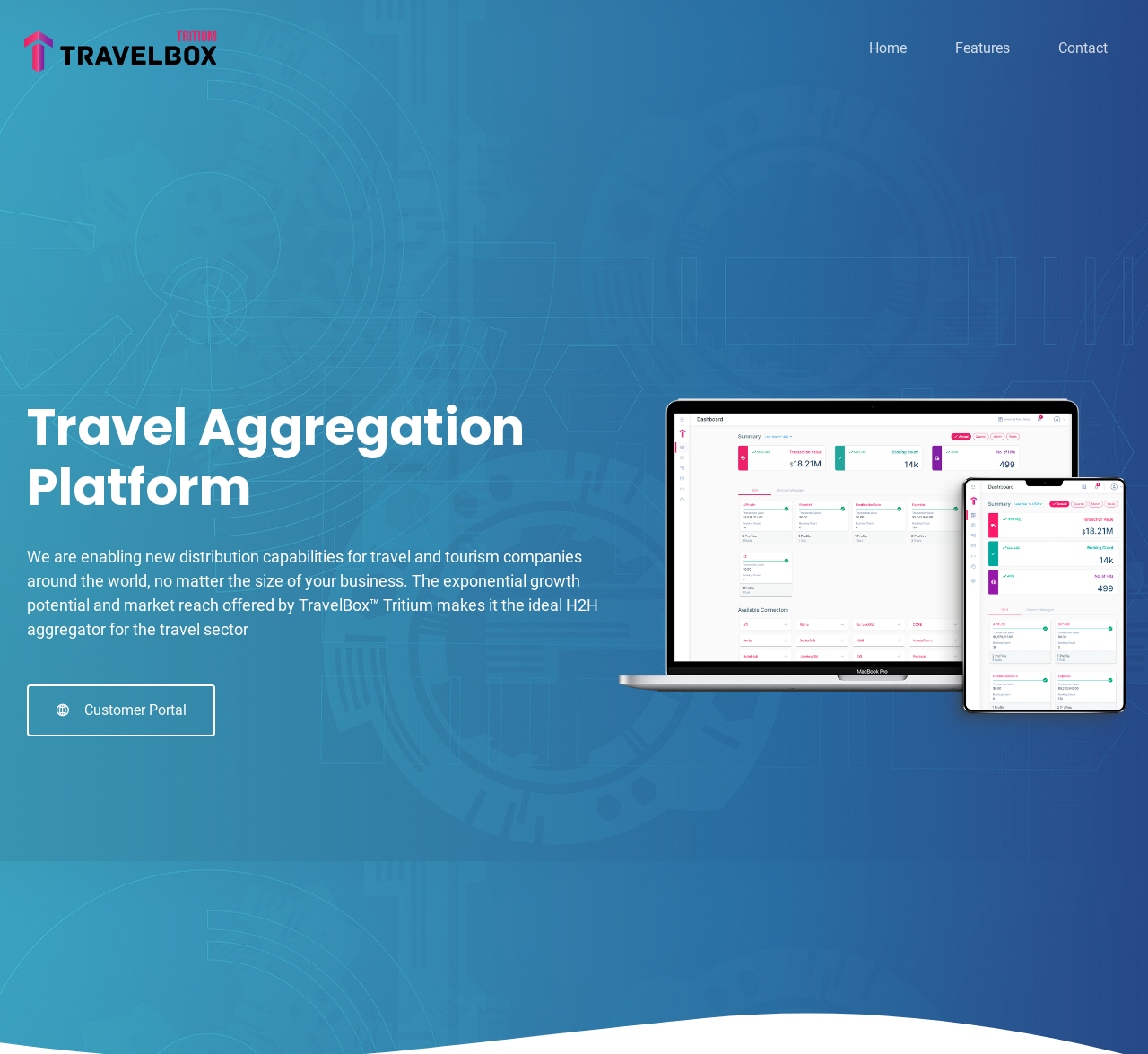Can you find the bounding box coordinates for the UI element given this description: "Contact"? Provide the coordinates as four float numbers between 0 and 1: [left, top, right, bottom].

[0.906, 0.01, 0.98, 0.082]